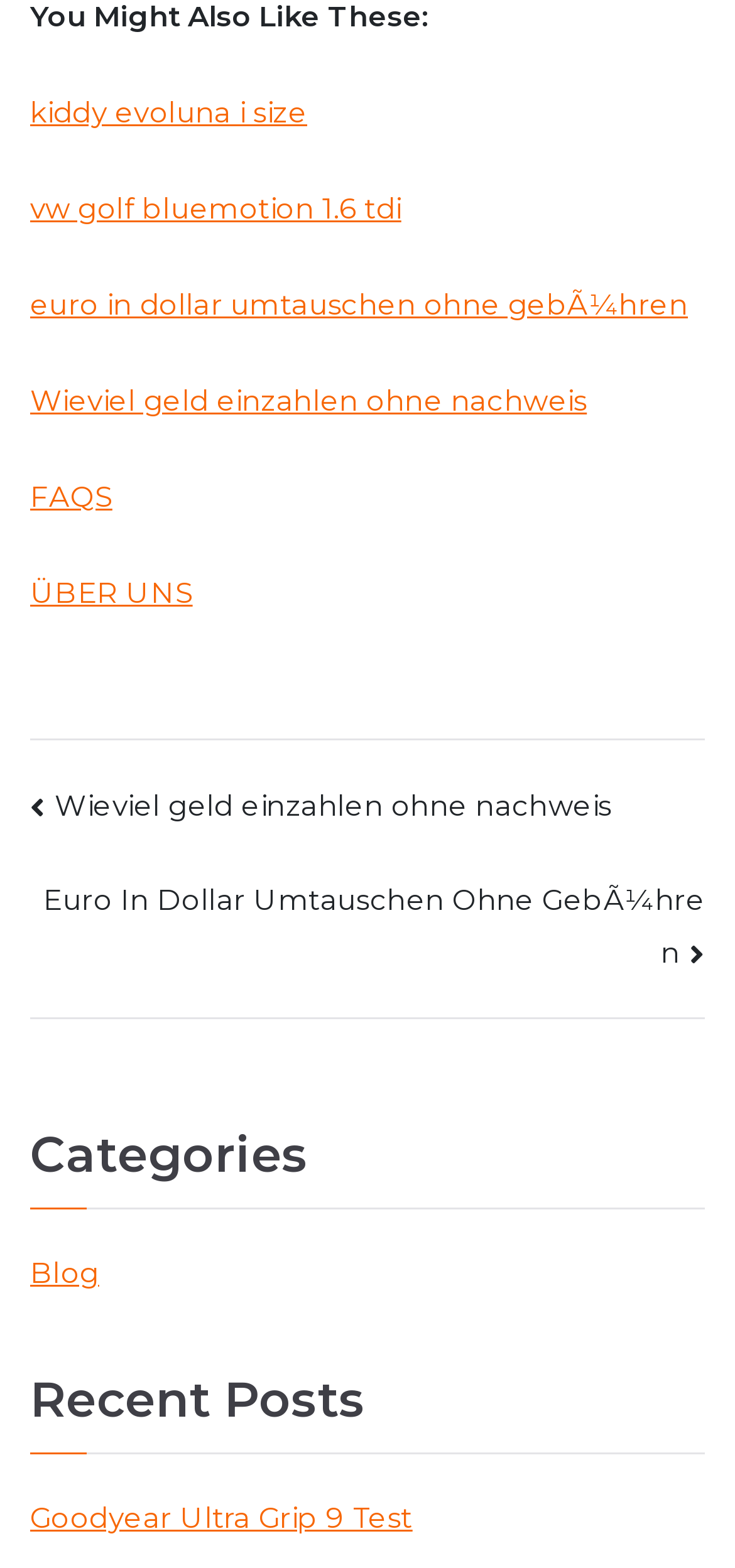Determine the bounding box coordinates of the area to click in order to meet this instruction: "Check the recent post about Goodyear Ultra Grip 9 Test".

[0.041, 0.951, 0.561, 0.983]